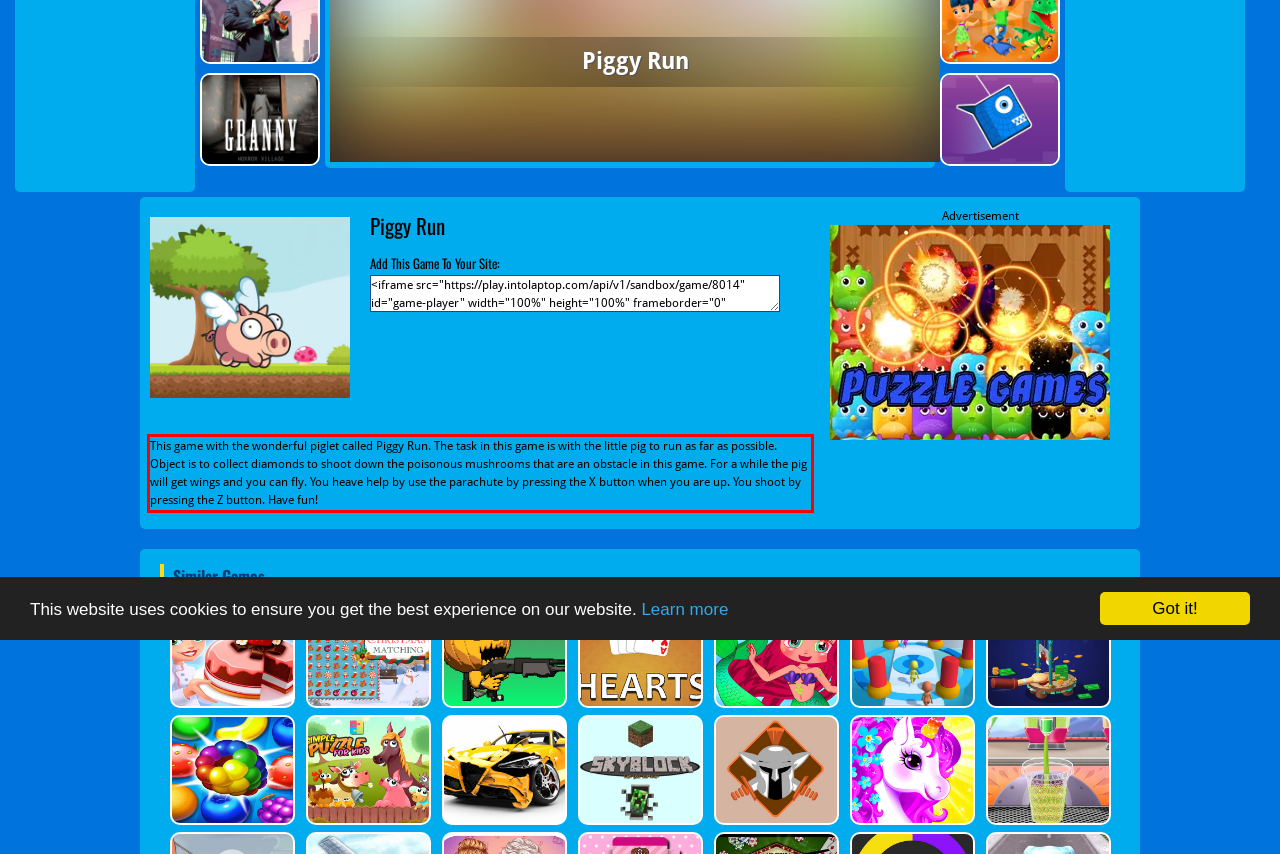You are given a screenshot showing a webpage with a red bounding box. Perform OCR to capture the text within the red bounding box.

This game with the wonderful piglet called Piggy Run. The task in this game is with the little pig to run as far as possible. Object is to collect diamonds to shoot down the poisonous mushrooms that are an obstacle in this game. For a while the pig will get wings and you can fly. You heave help by use the parachute by pressing the X button when you are up. You shoot by pressing the Z button. Have fun!